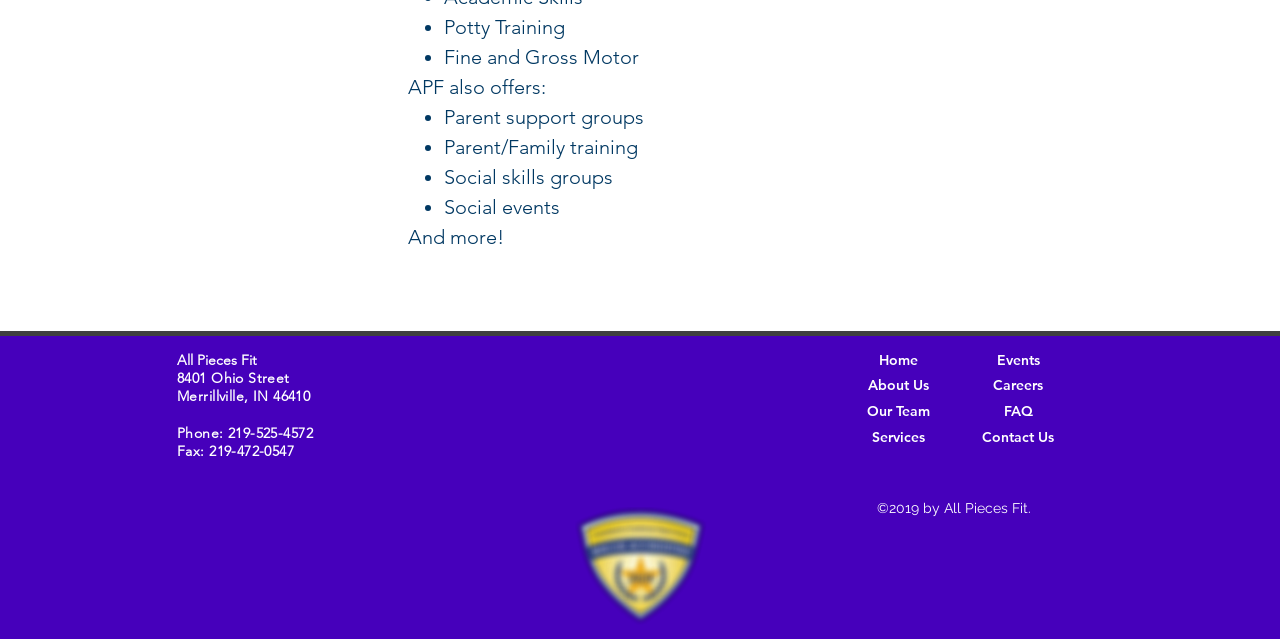Find the bounding box of the element with the following description: "aria-label="Facebook"". The coordinates must be four float numbers between 0 and 1, formatted as [left, top, right, bottom].

[0.353, 0.588, 0.429, 0.74]